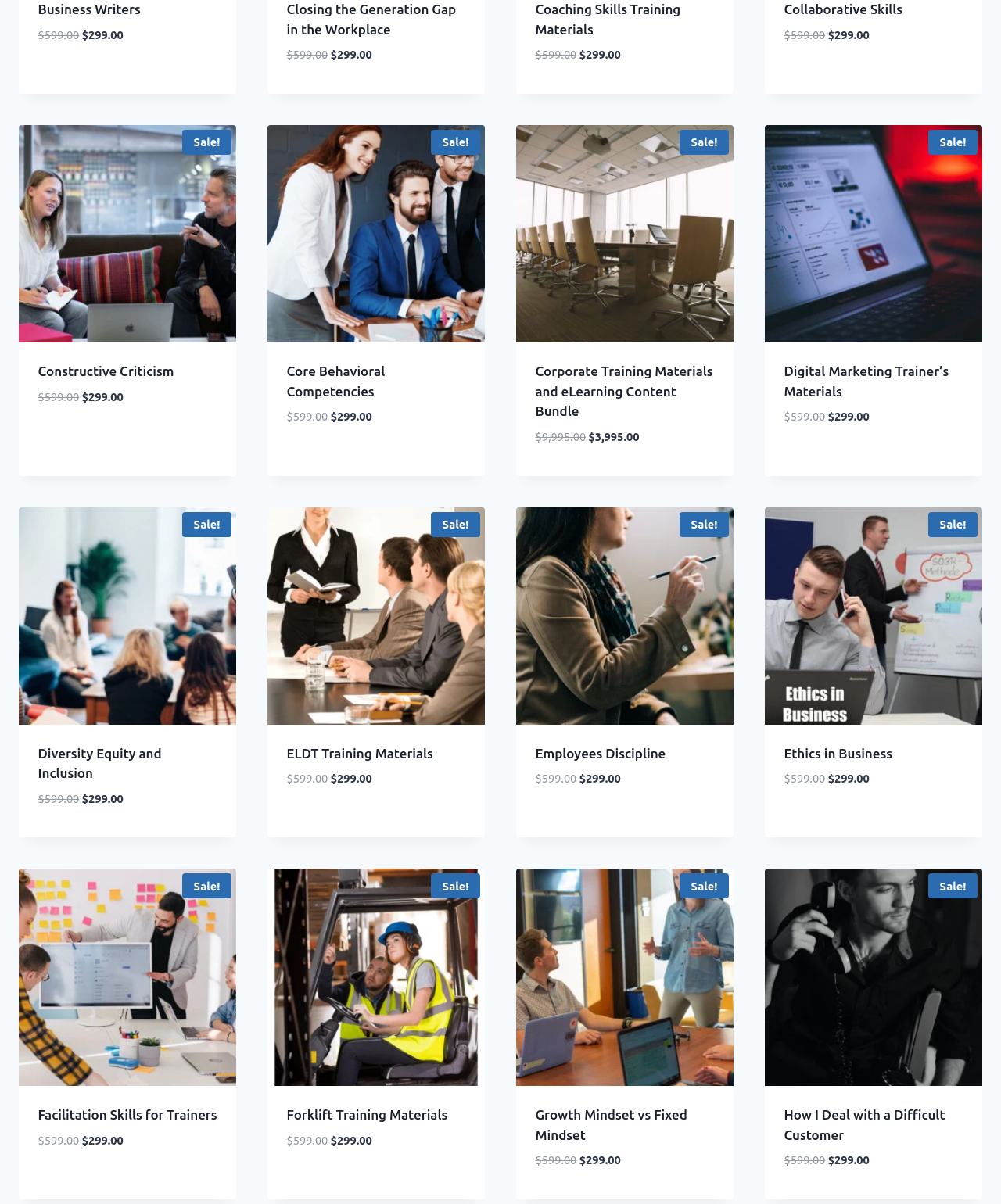What is the name of the product with the highest original price?
Please give a detailed answer to the question using the information shown in the image.

I found the 'Original price was: $9,995.00.' text next to the 'Corporate Training Materials and eLearning Content Bundle' link, which indicates the product with the highest original price.